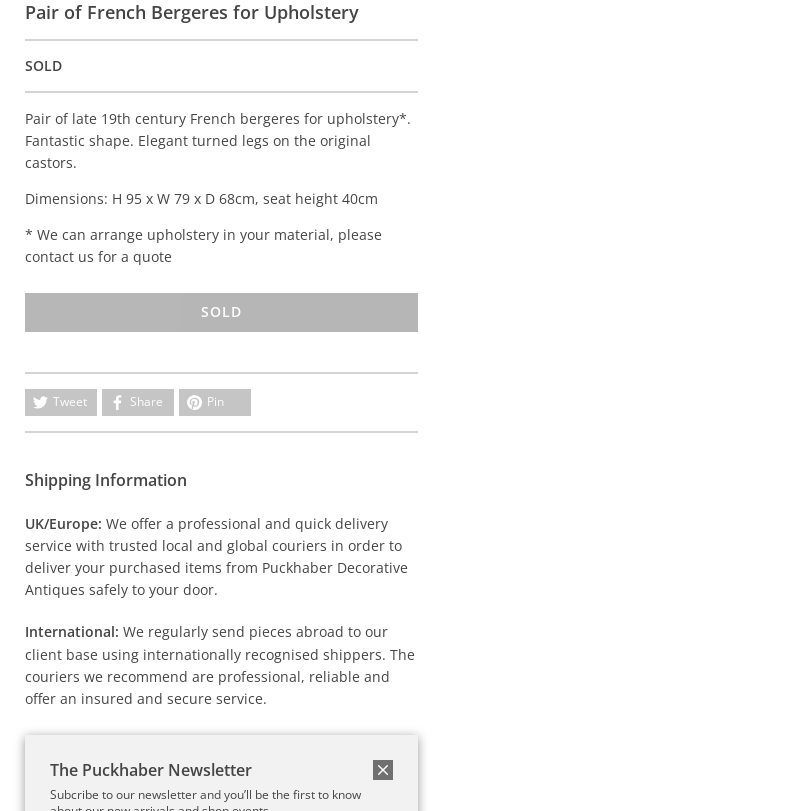Examine the image and give a thorough answer to the following question:
How many regions are available for shipping?

The shipping information provided in the caption outlines services available for two regions: UK/Europe and international customers.